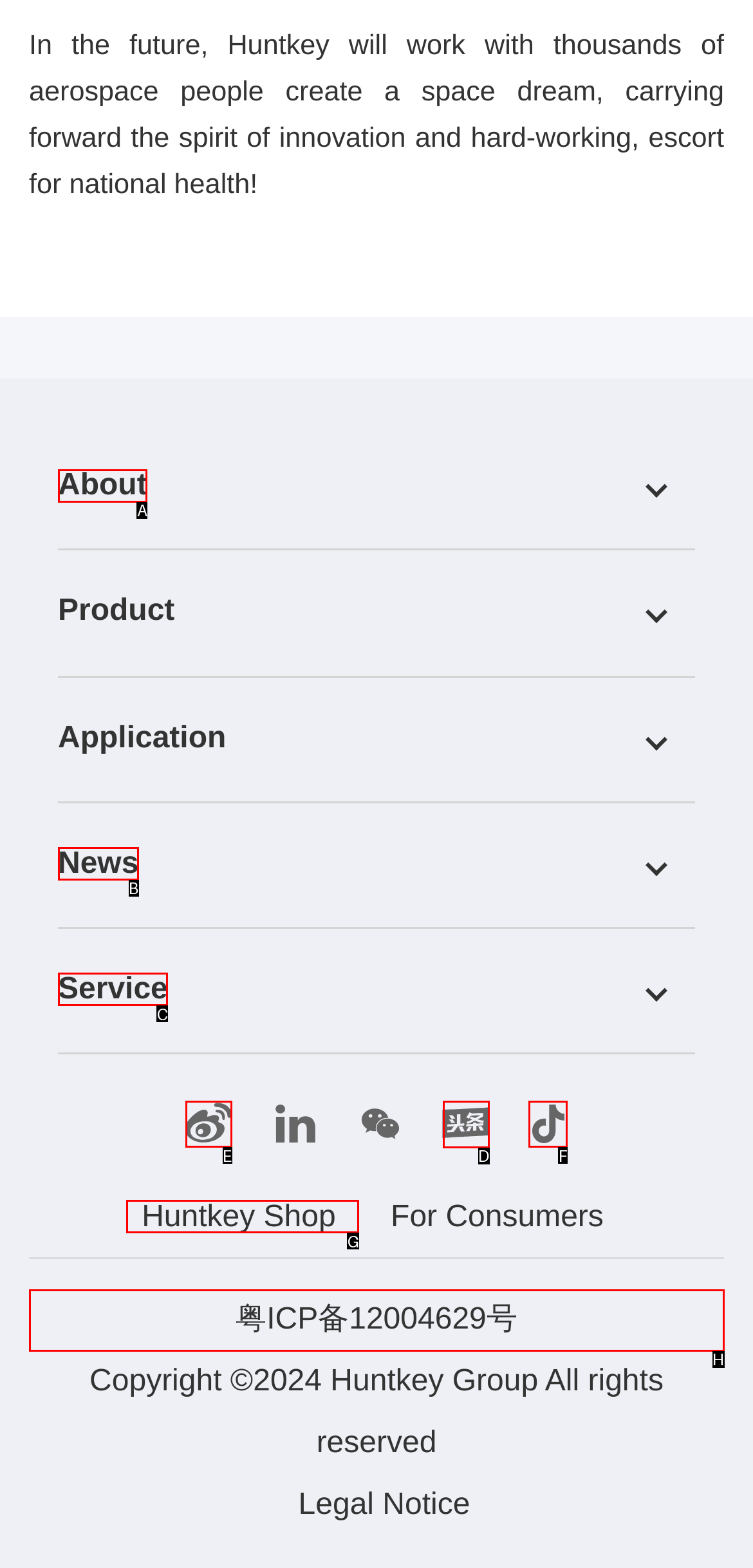From the description: 粤ICP备12004629号, select the HTML element that fits best. Reply with the letter of the appropriate option.

H